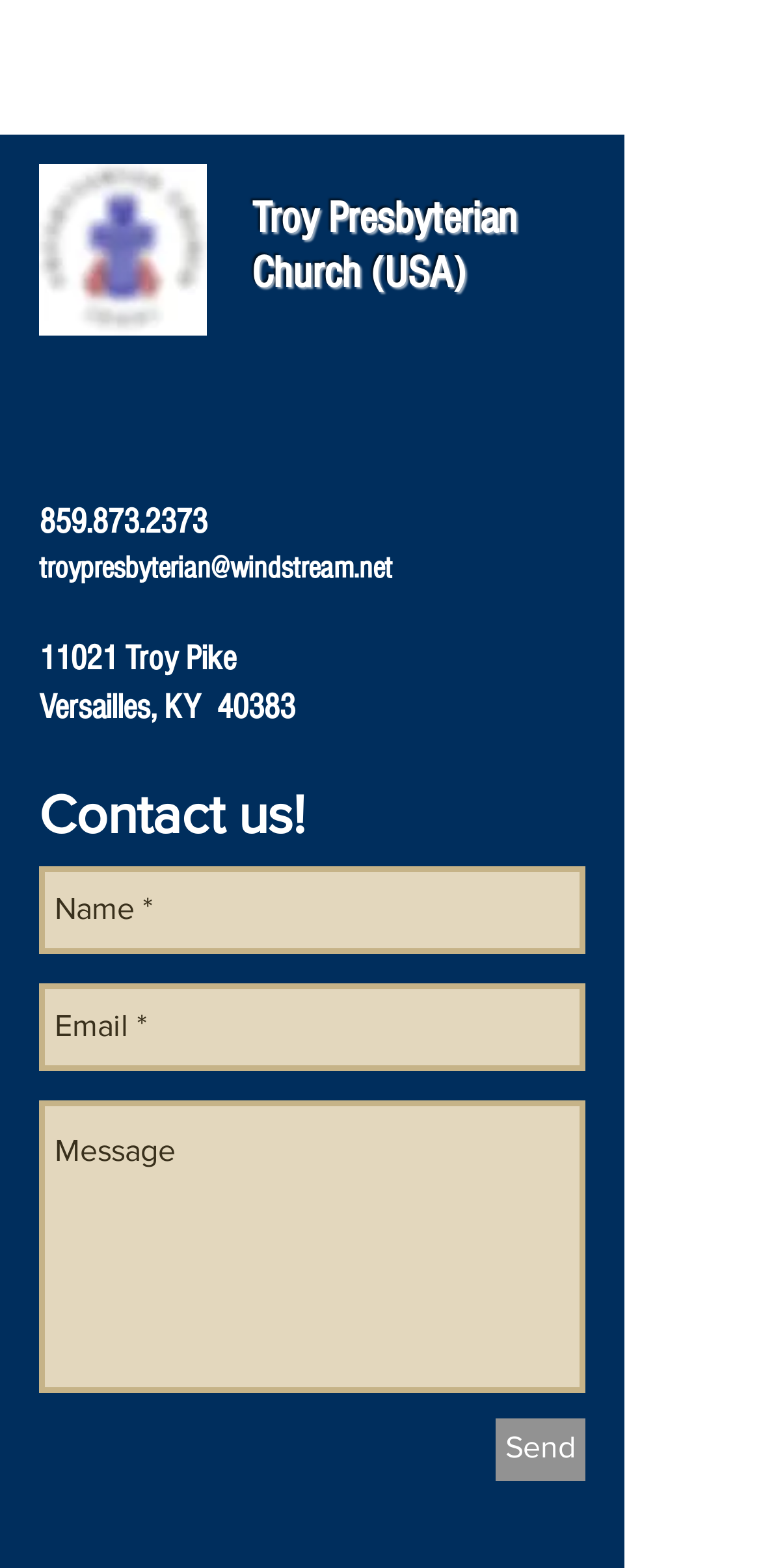What is the name of the church?
Using the information from the image, give a concise answer in one word or a short phrase.

Troy Presbyterian Church